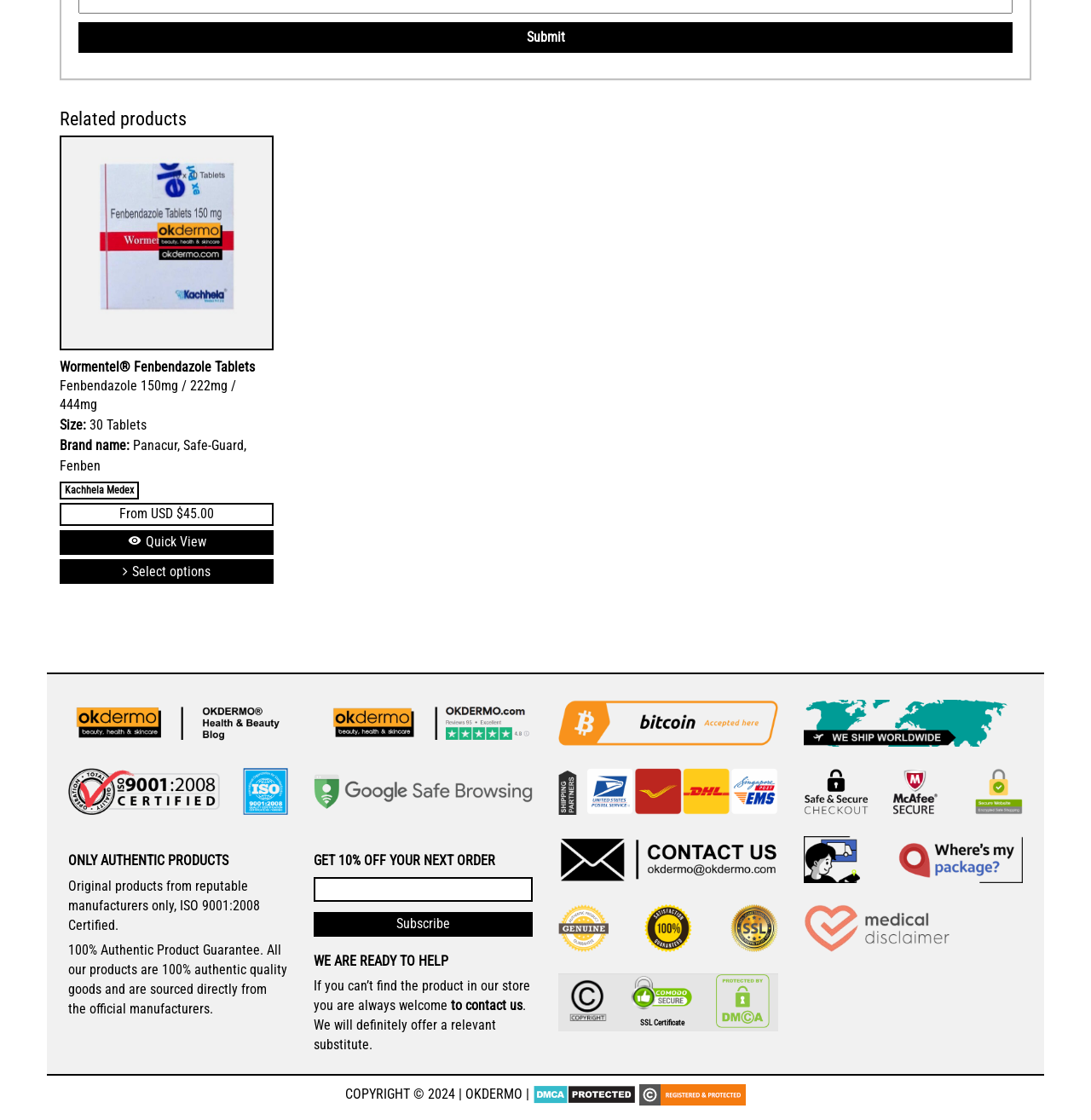What is the brand name of the product 'Wormentel® Fenbendazole Tablets'?
Based on the screenshot, provide your answer in one word or phrase.

Panacur, Safe-Guard, Fenben